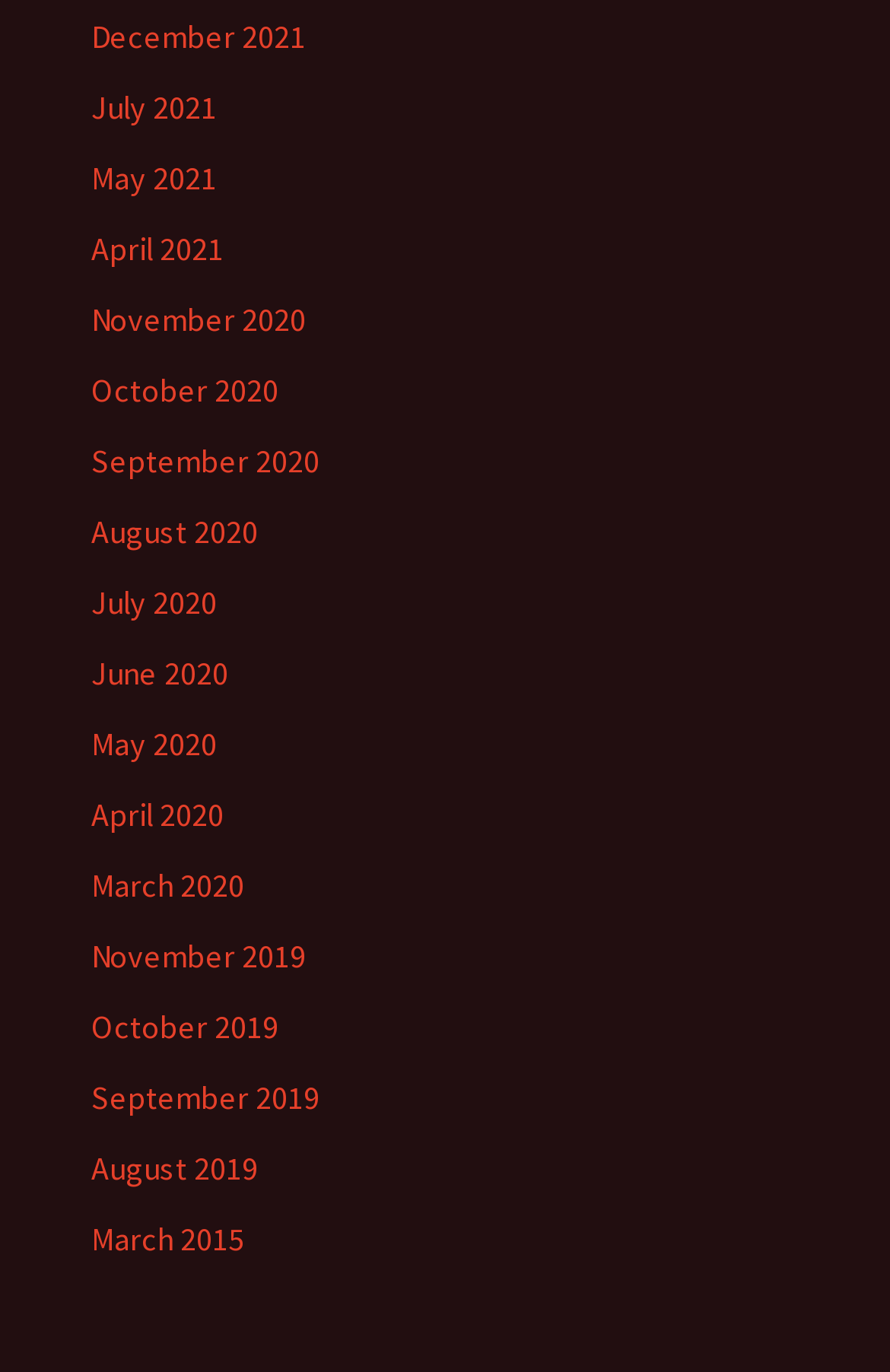Bounding box coordinates must be specified in the format (top-left x, top-left y, bottom-right x, bottom-right y). All values should be floating point numbers between 0 and 1. What are the bounding box coordinates of the UI element described as: March 2020

[0.103, 0.63, 0.274, 0.66]